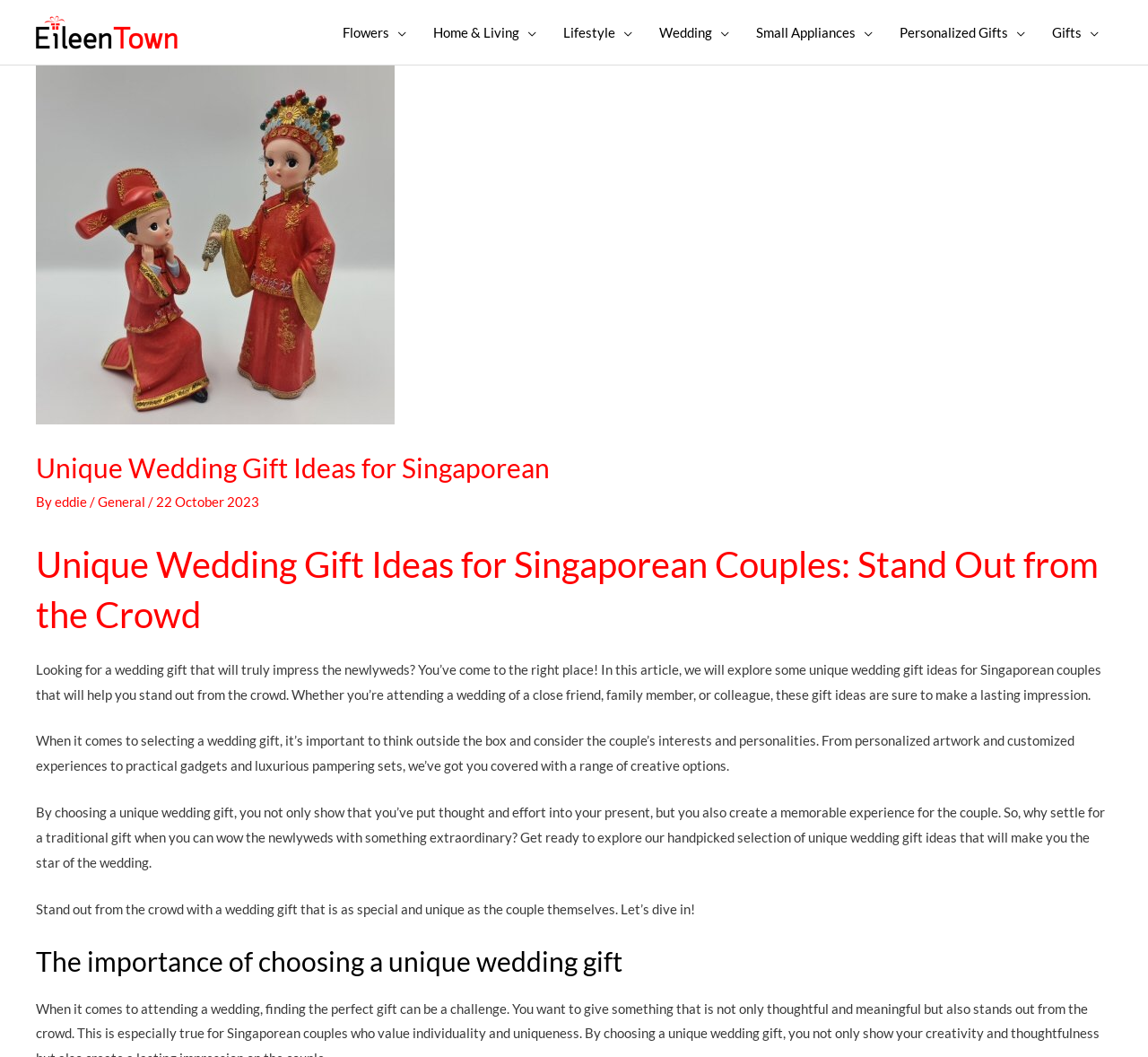Determine the bounding box for the UI element that matches this description: "Home & Living".

[0.366, 0.001, 0.479, 0.06]